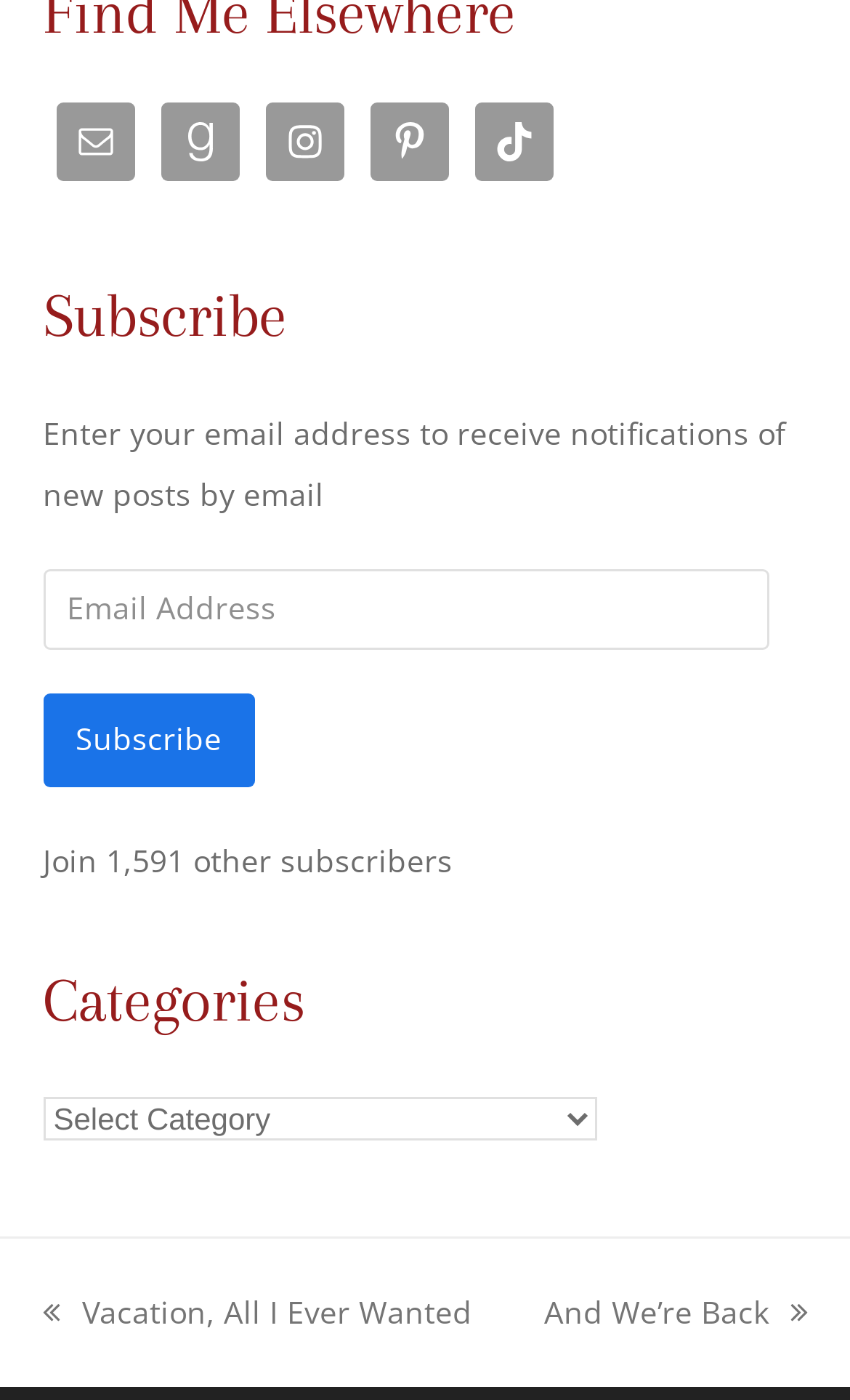How many social media links are present?
Using the image, answer in one word or phrase.

5